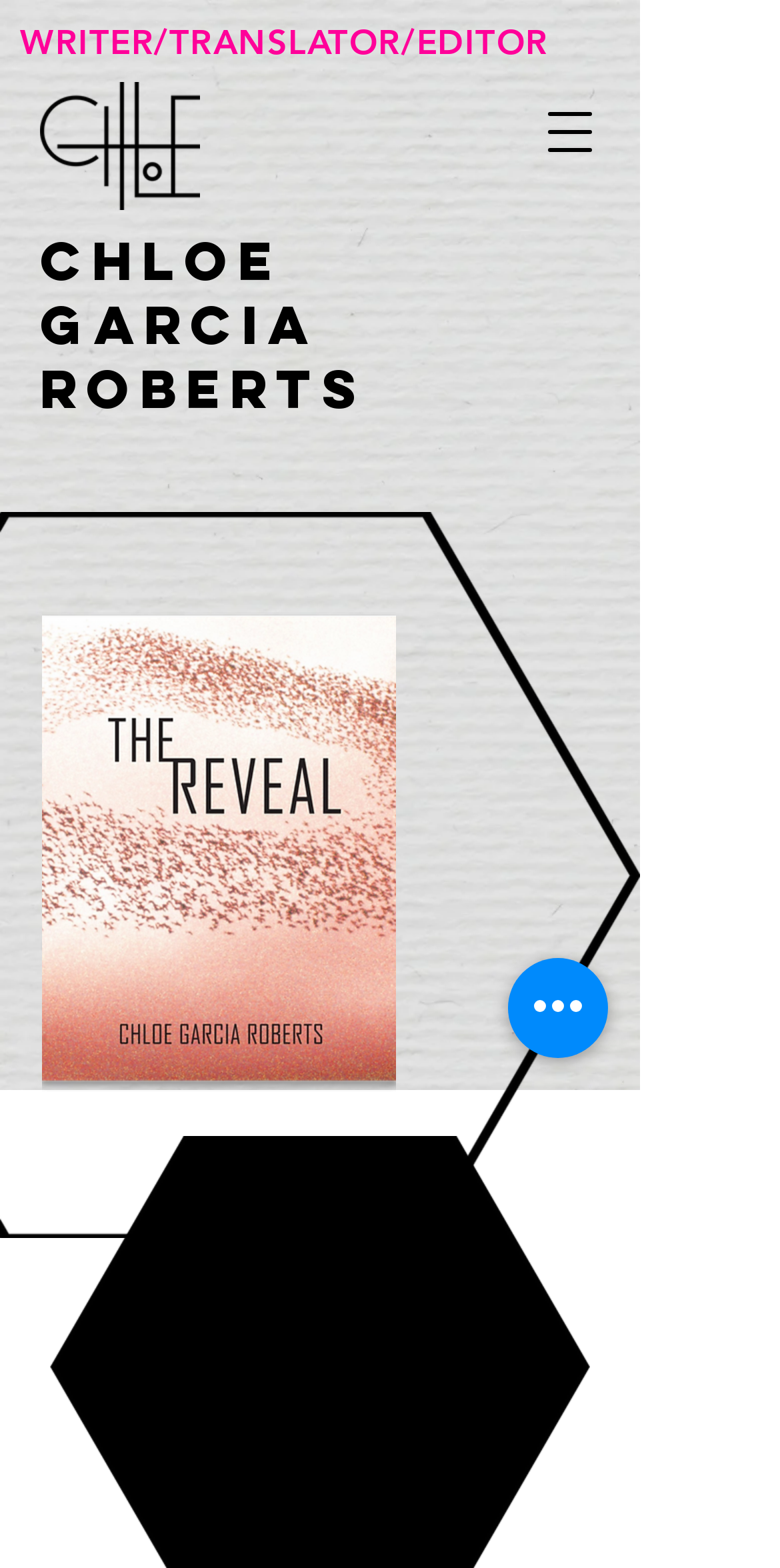Extract the bounding box coordinates for the UI element described by the text: "parent_node: CHLOE aria-label="Open navigation menu"". The coordinates should be in the form of [left, top, right, bottom] with values between 0 and 1.

[0.667, 0.052, 0.795, 0.116]